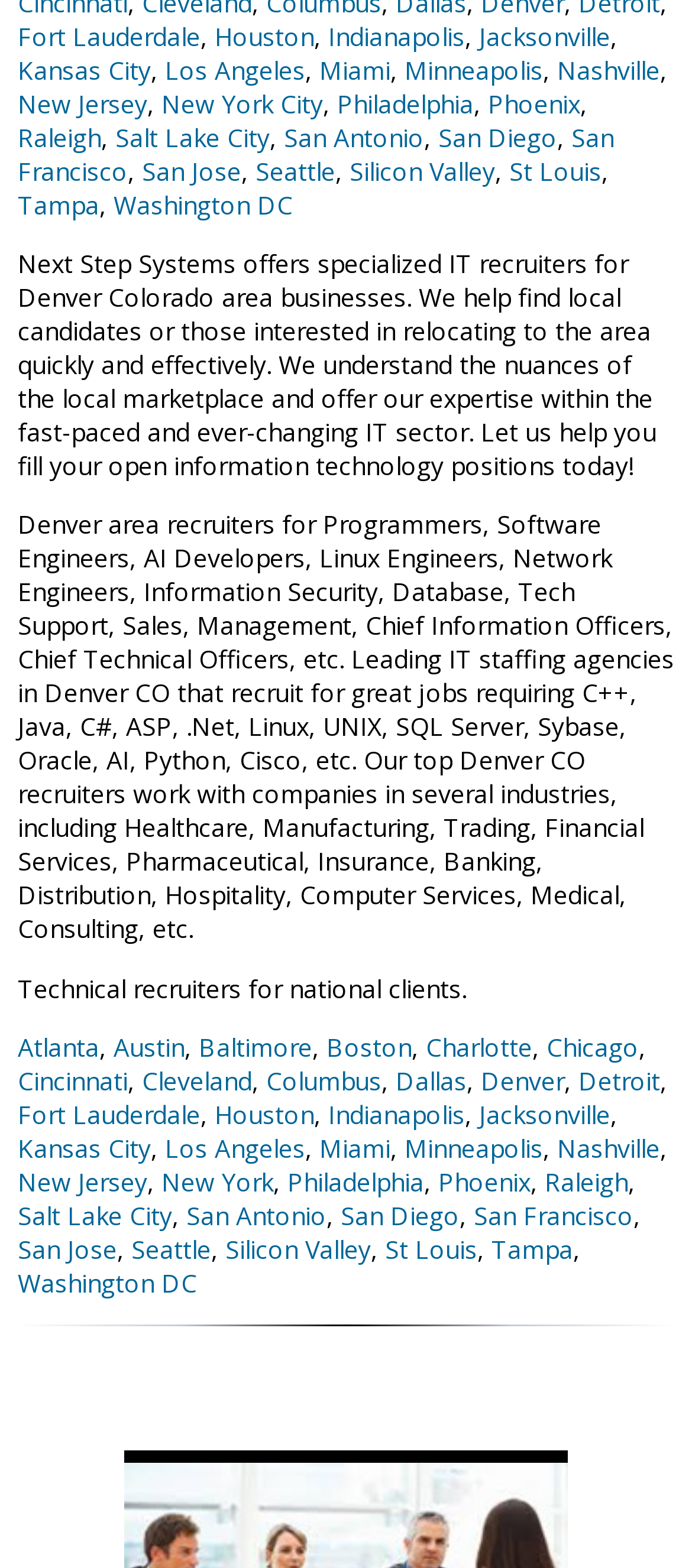Identify the bounding box coordinates of the element that should be clicked to fulfill this task: "View information about Denver area recruiters". The coordinates should be provided as four float numbers between 0 and 1, i.e., [left, top, right, bottom].

[0.026, 0.157, 0.949, 0.307]